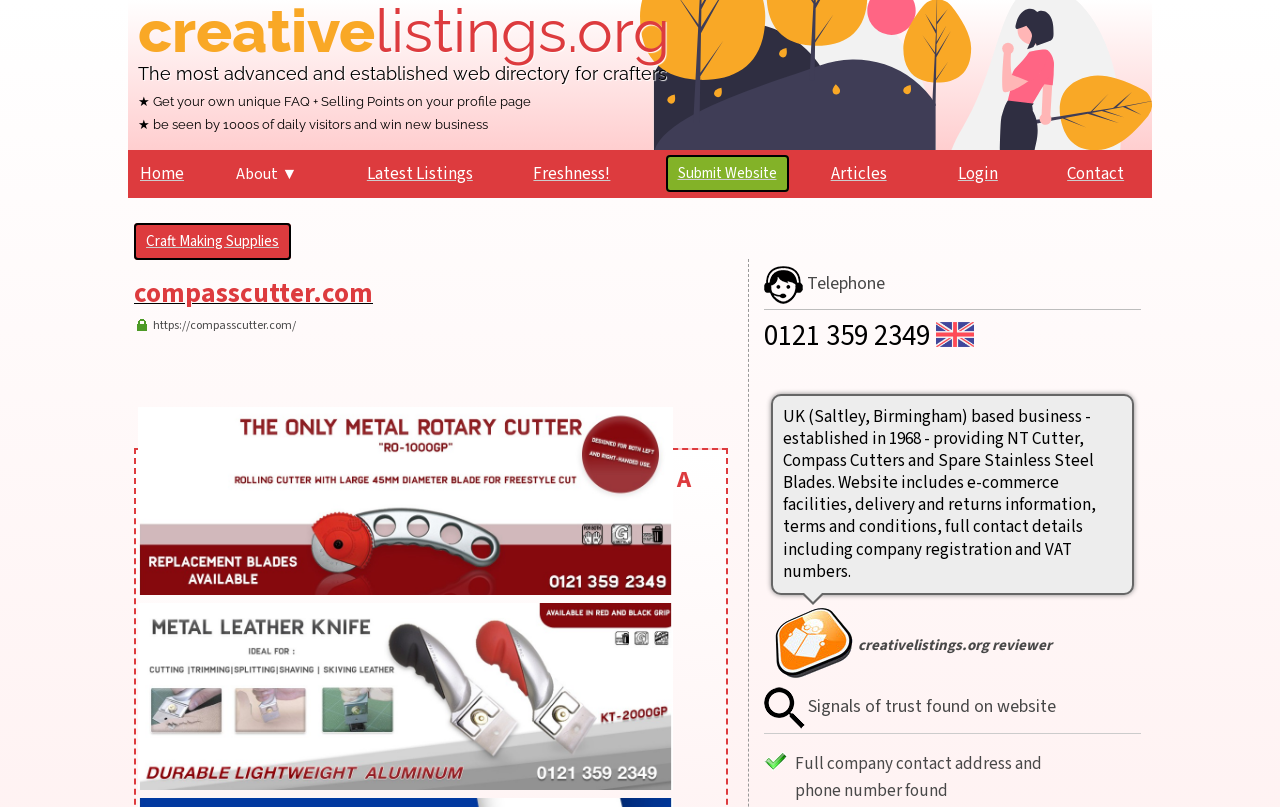Please identify the bounding box coordinates of the element that needs to be clicked to perform the following instruction: "Click on the compasscutter.com link".

[0.105, 0.353, 0.291, 0.383]